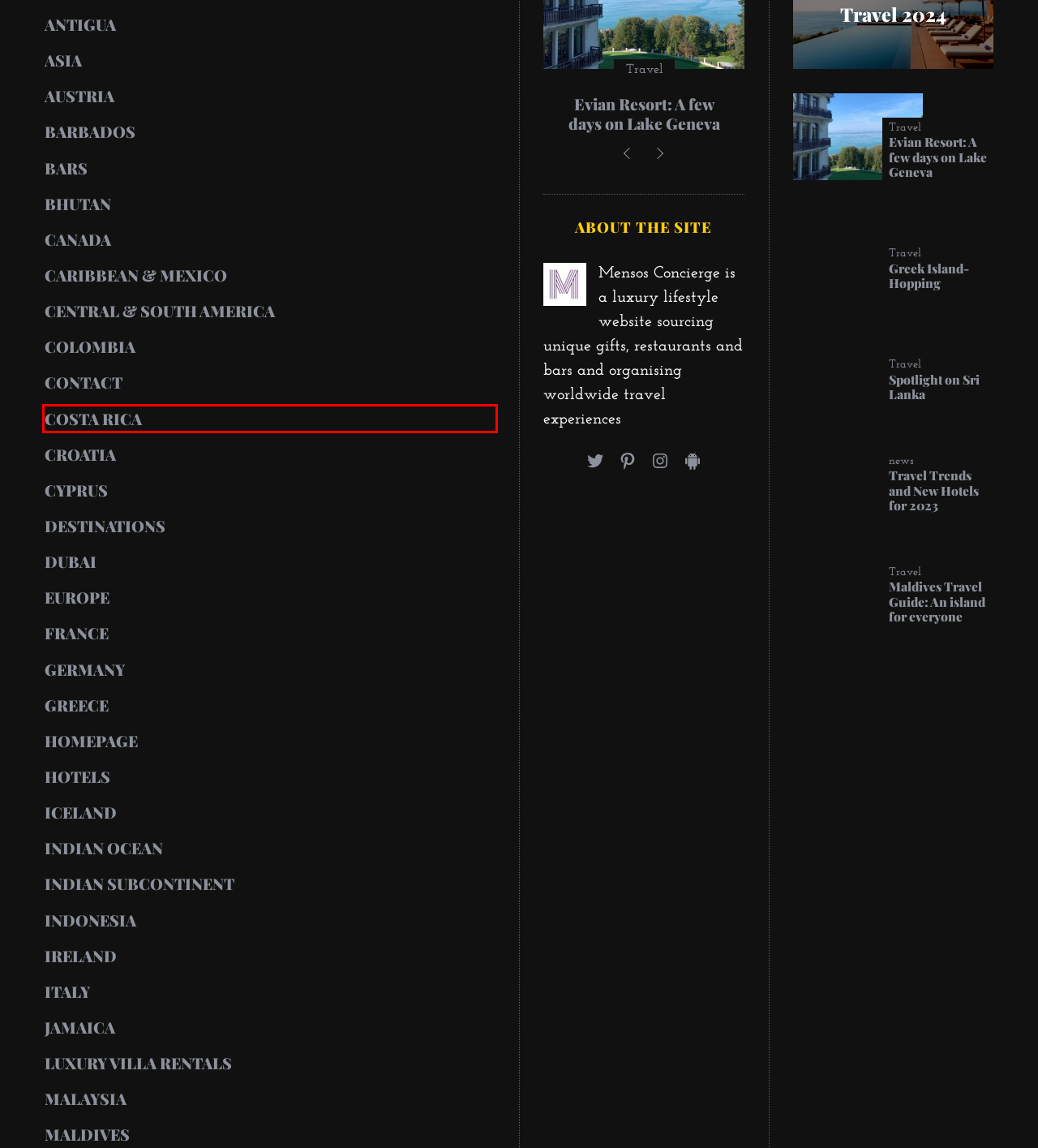Review the screenshot of a webpage that includes a red bounding box. Choose the webpage description that best matches the new webpage displayed after clicking the element within the bounding box. Here are the candidates:
A. COSTA RICA – Mensos Concierge
B. Maldives Travel Guide: An island for everyone – Mensos Concierge
C. BARBADOS – Mensos Concierge
D. COLOMBIA – Mensos Concierge
E. CANADA – Mensos Concierge
F. FRANCE – Mensos Concierge
G. IRELAND – Mensos Concierge
H. Heckfield Place: Safe Haven – Mensos Concierge

A